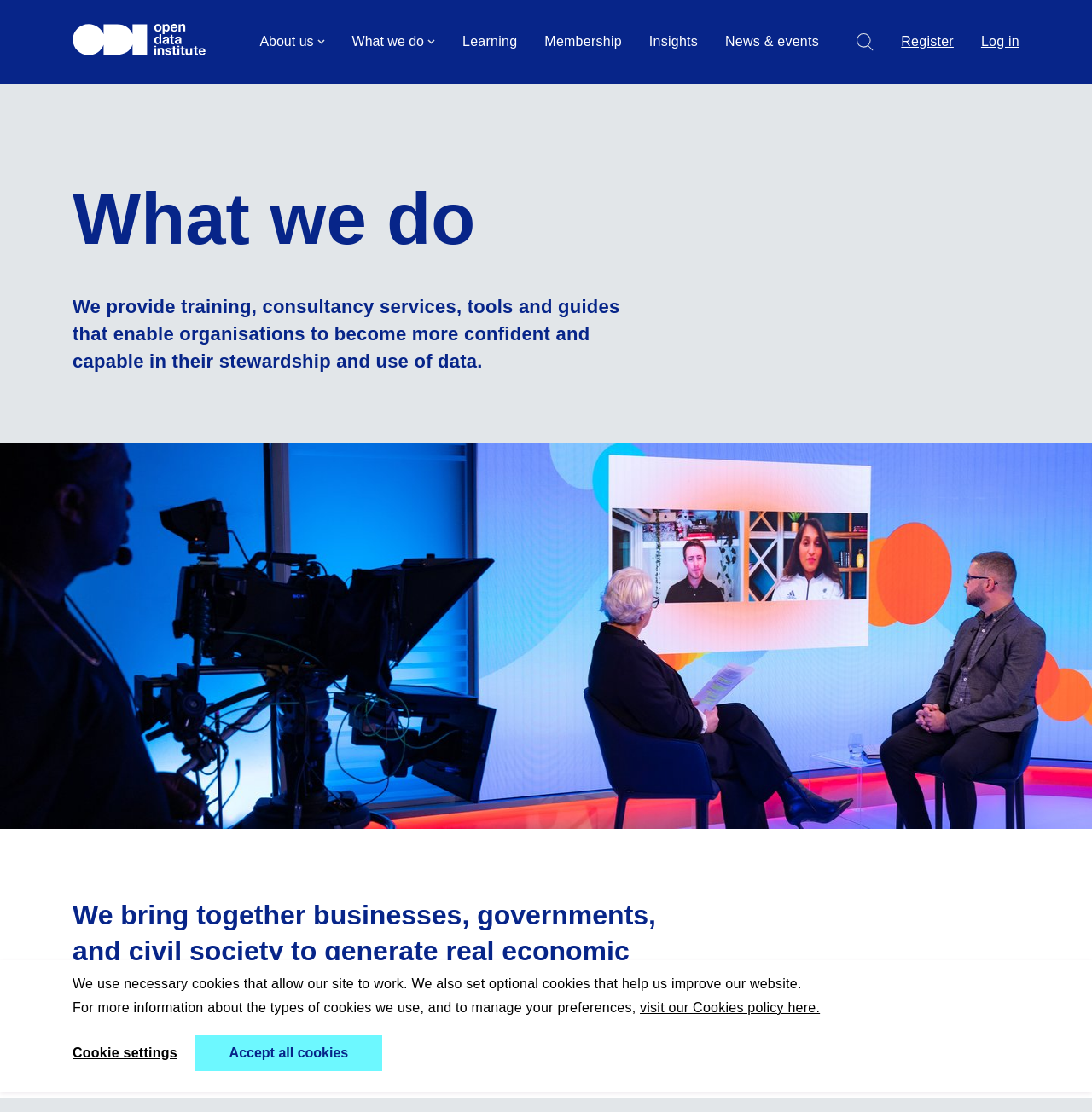Locate the bounding box coordinates of the element that should be clicked to fulfill the instruction: "Search for products".

None